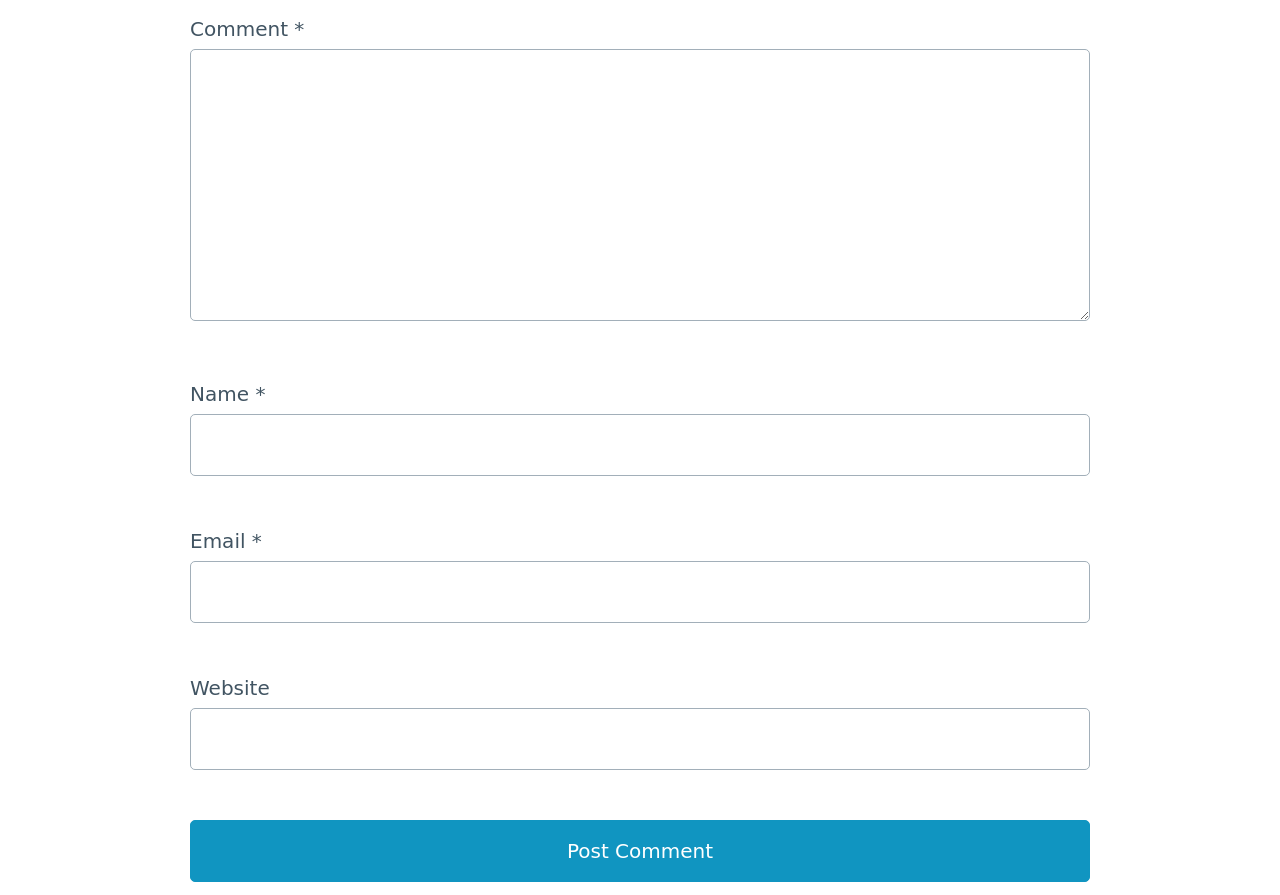Is the 'Website' field required?
Please provide a single word or phrase as the answer based on the screenshot.

No